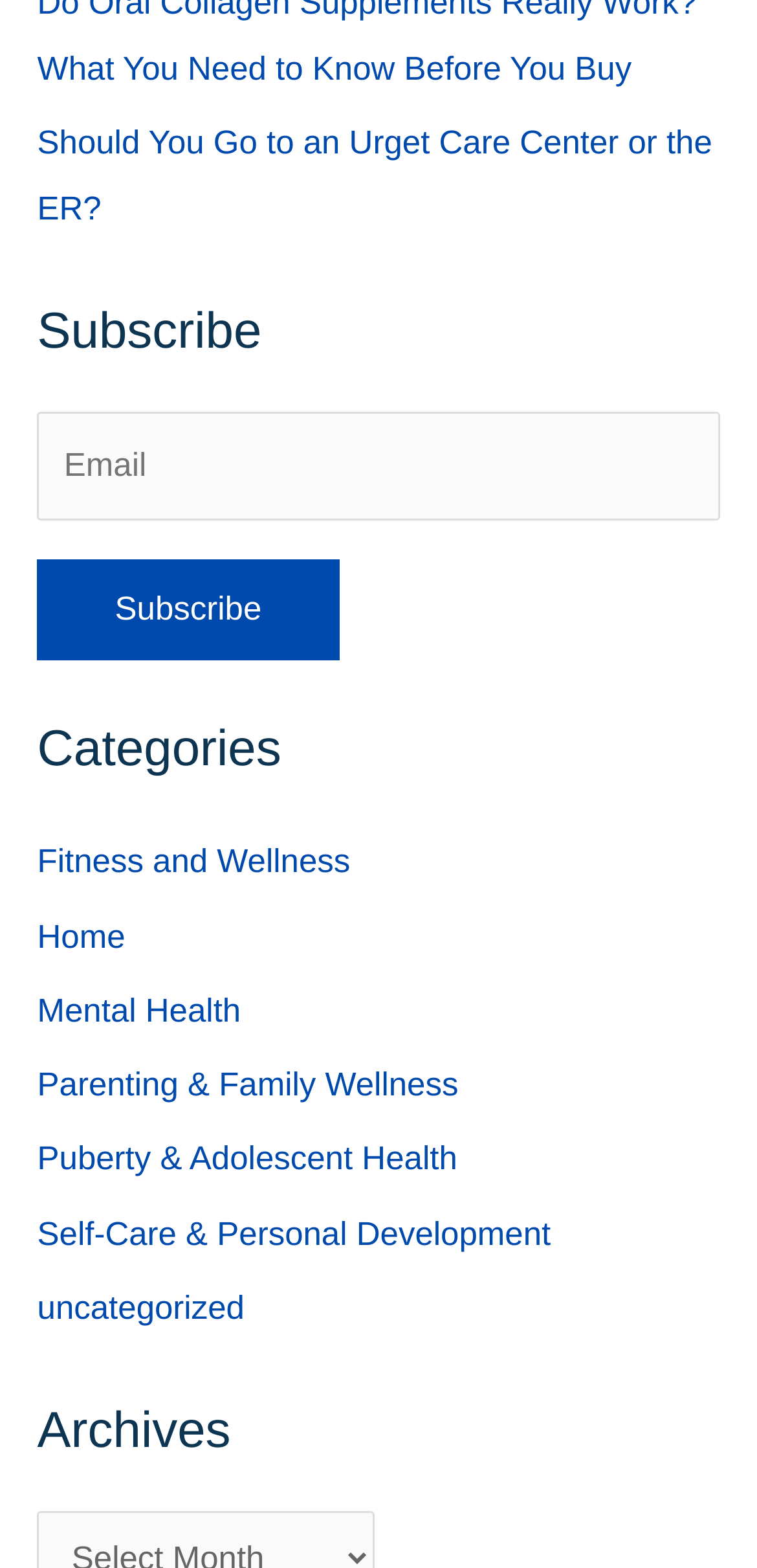Show me the bounding box coordinates of the clickable region to achieve the task as per the instruction: "Enter email address to subscribe".

[0.049, 0.263, 0.951, 0.332]